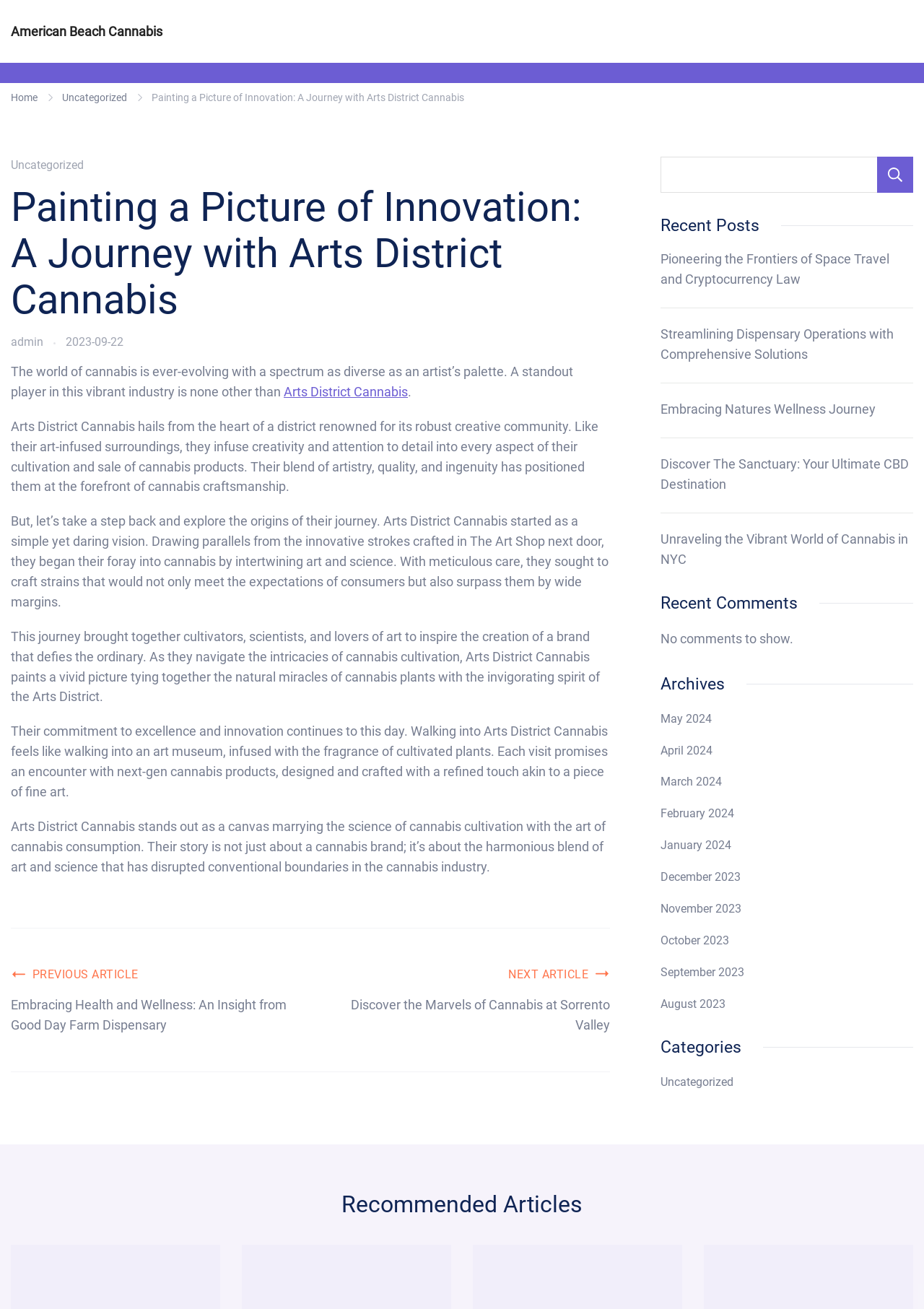Using the element description: "December 2023", determine the bounding box coordinates. The coordinates should be in the format [left, top, right, bottom], with values between 0 and 1.

[0.715, 0.662, 0.802, 0.678]